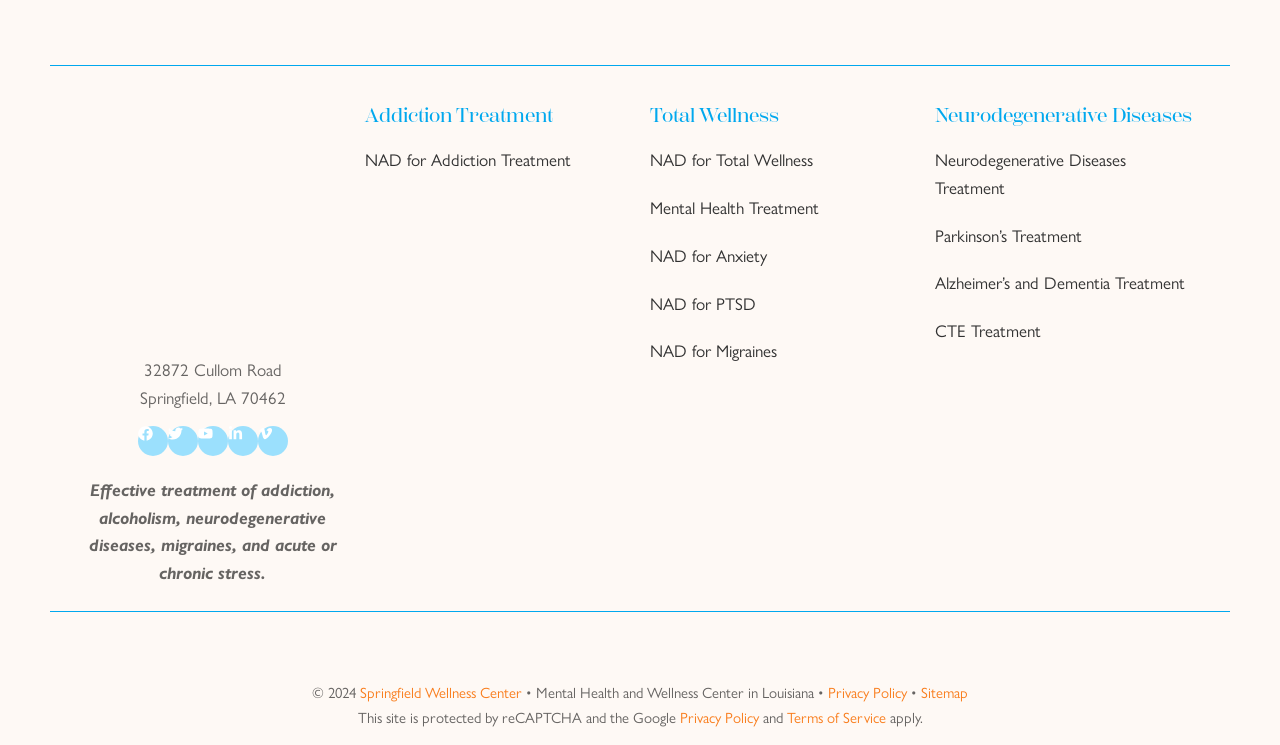What is the theme of the wellness center?
Use the image to answer the question with a single word or phrase.

Addiction treatment and wellness